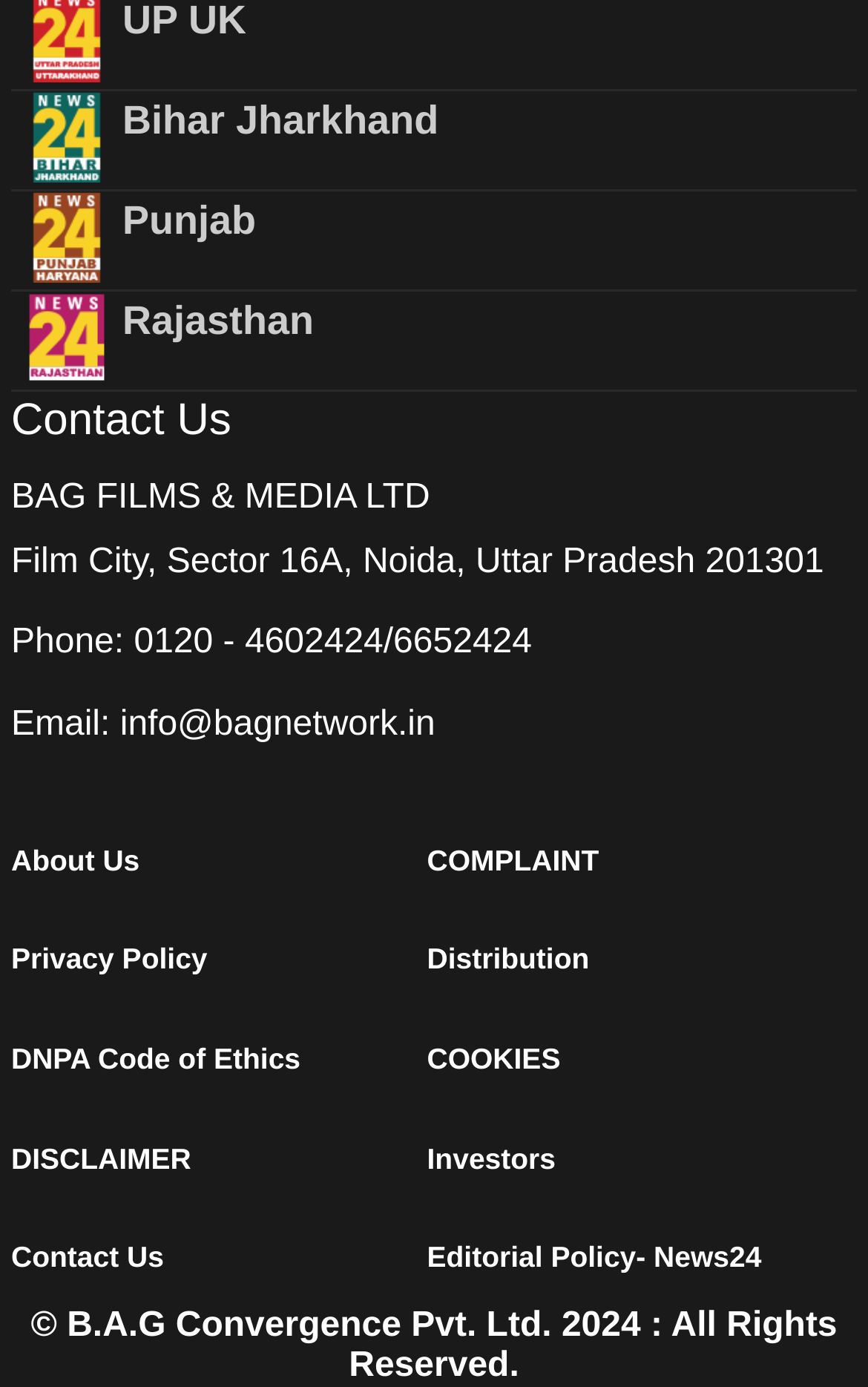Can you find the bounding box coordinates for the UI element given this description: "DNPA Code of Ethics"? Provide the coordinates as four float numbers between 0 and 1: [left, top, right, bottom].

[0.013, 0.743, 0.48, 0.783]